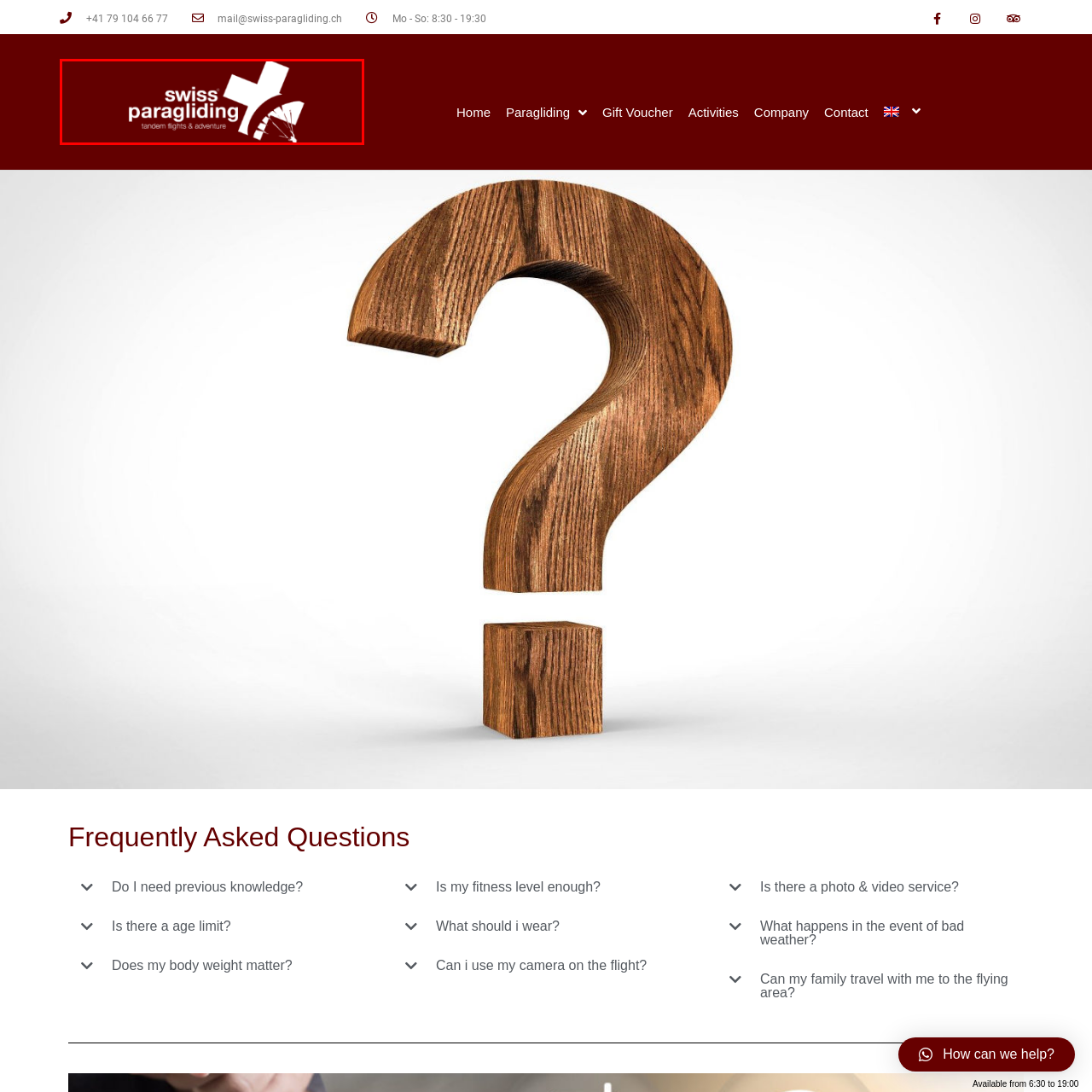Look at the section of the image marked by the red box and offer an in-depth answer to the next question considering the visual cues: What is the tagline of Swiss Paragliding?

The tagline 'tandem flights & adventure' is strategically placed beneath the main title, reinforcing their offerings and emphasizing their focus on providing outdoor adventure to their customers.